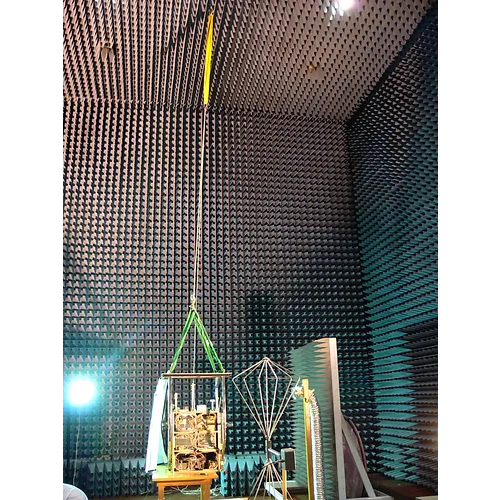Give a one-word or one-phrase response to the question: 
What industries does the facility serve?

Commercial, aerospace, and defense